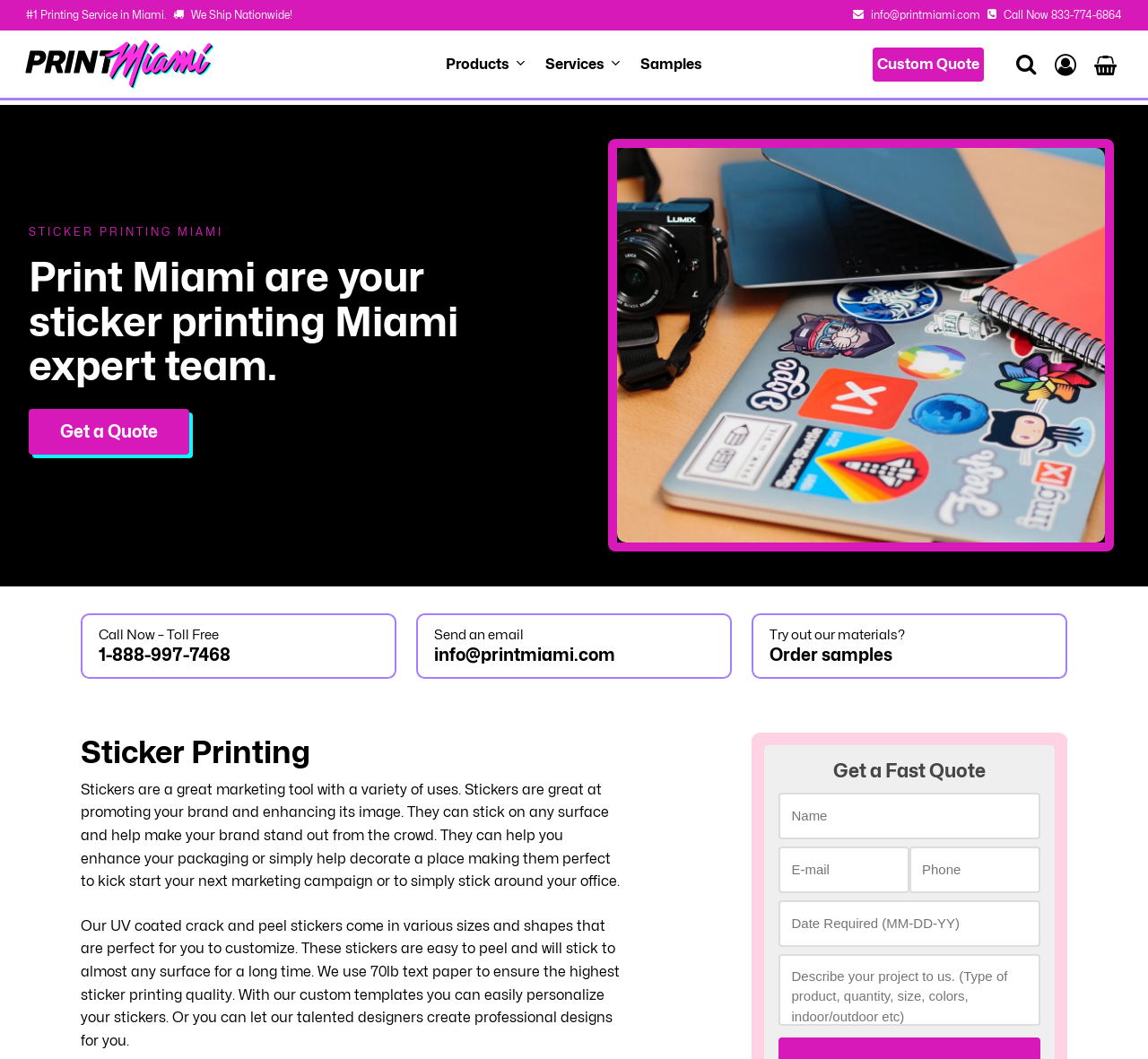Determine the bounding box coordinates of the clickable element to achieve the following action: 'Send an email'. Provide the coordinates as four float values between 0 and 1, formatted as [left, top, right, bottom].

[0.378, 0.609, 0.536, 0.628]